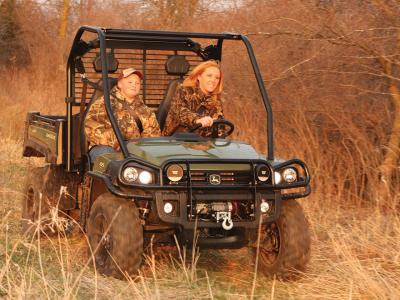How many individuals are riding in the Gator?
Using the visual information, respond with a single word or phrase.

Two